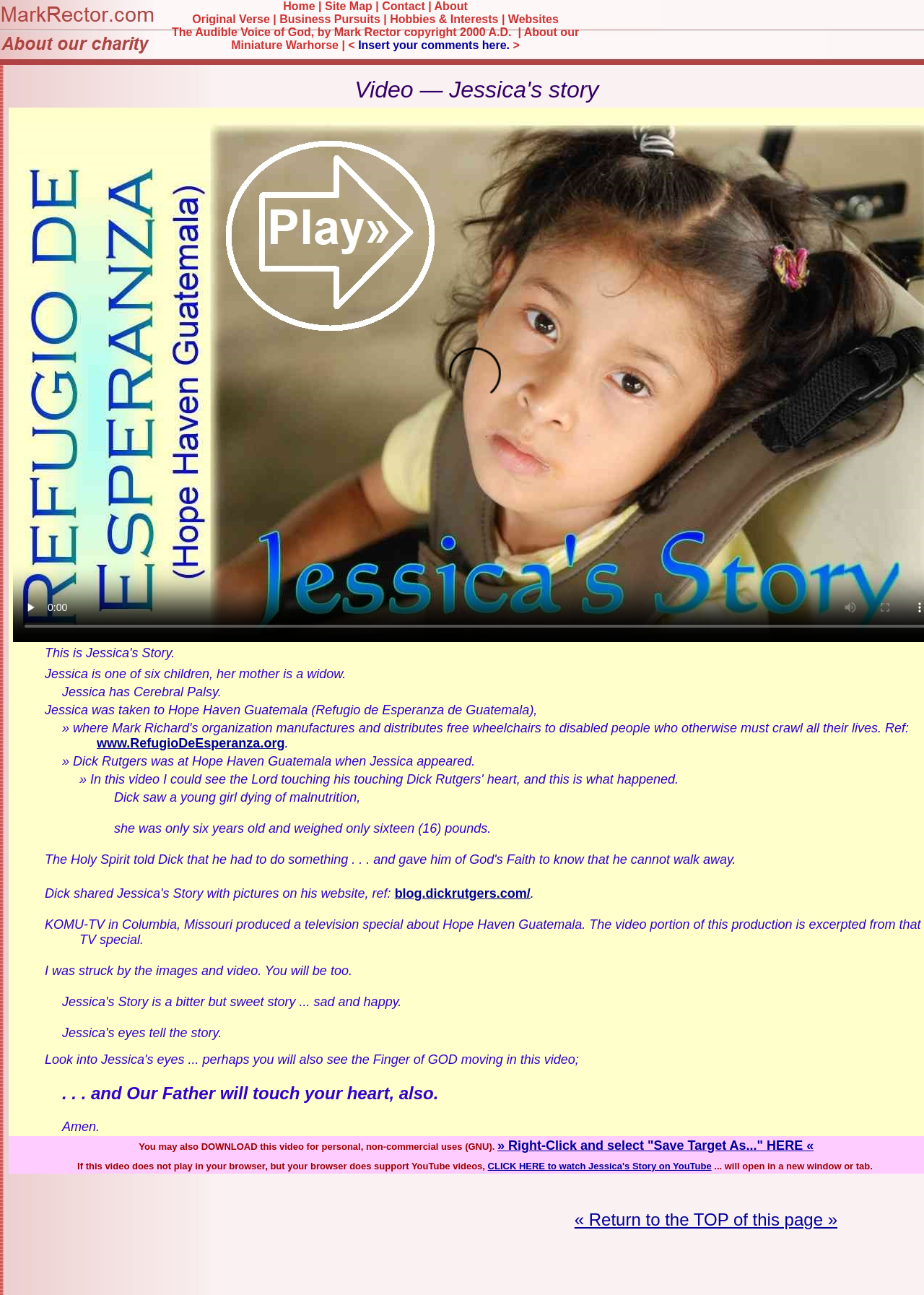Pinpoint the bounding box coordinates of the element you need to click to execute the following instruction: "Watch Jessica's Story on YouTube". The bounding box should be represented by four float numbers between 0 and 1, in the format [left, top, right, bottom].

[0.528, 0.896, 0.77, 0.904]